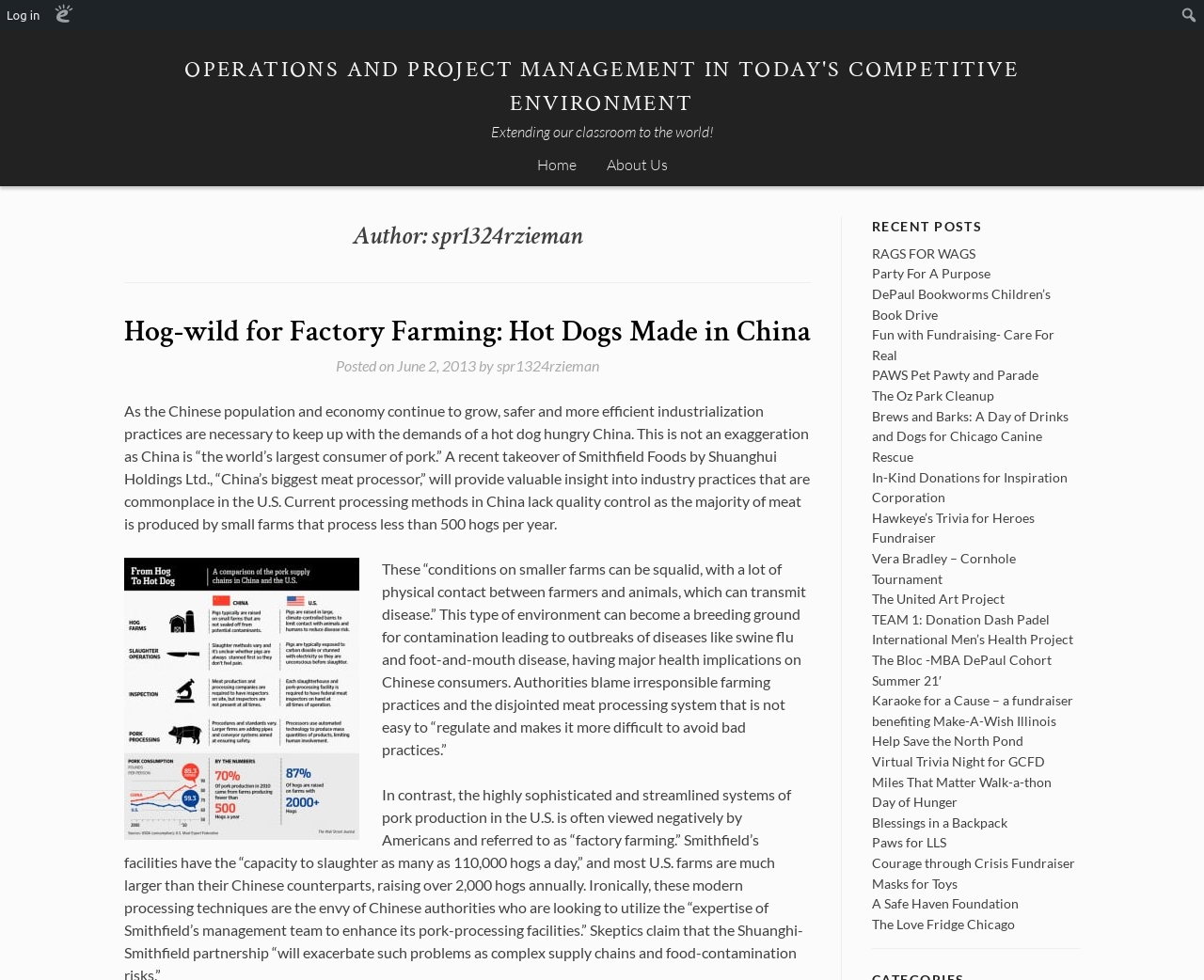Determine the bounding box coordinates for the area you should click to complete the following instruction: "Click on 'Home'".

[0.433, 0.149, 0.491, 0.19]